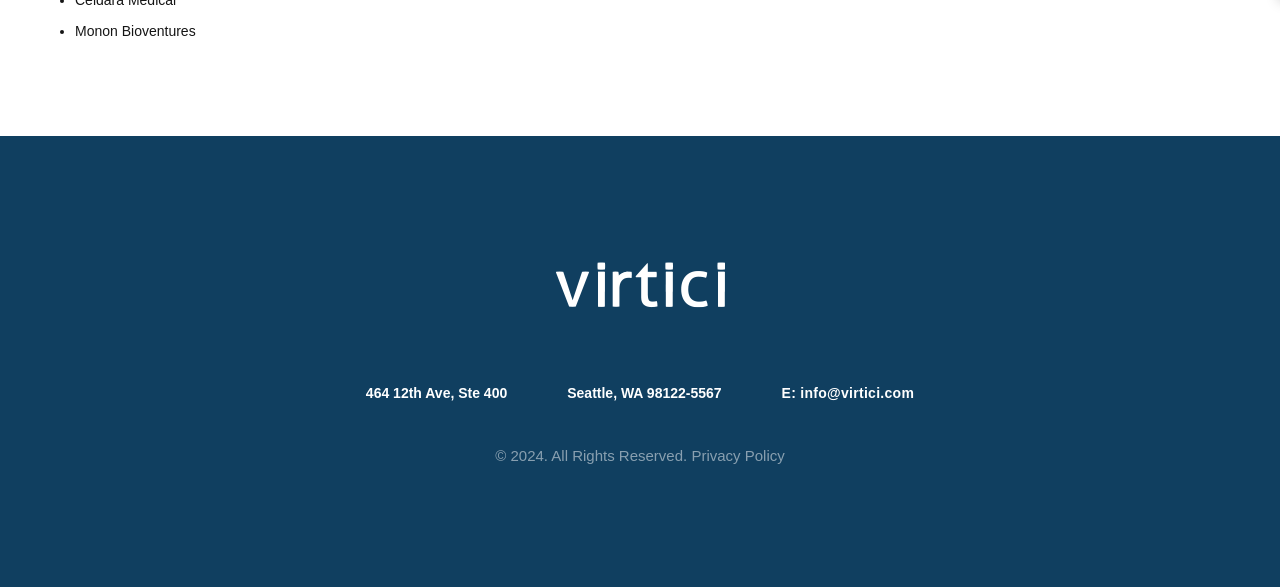What is the address of the company?
Look at the screenshot and give a one-word or phrase answer.

464 12th Ave, Ste 400, Seattle, WA 98122-5567